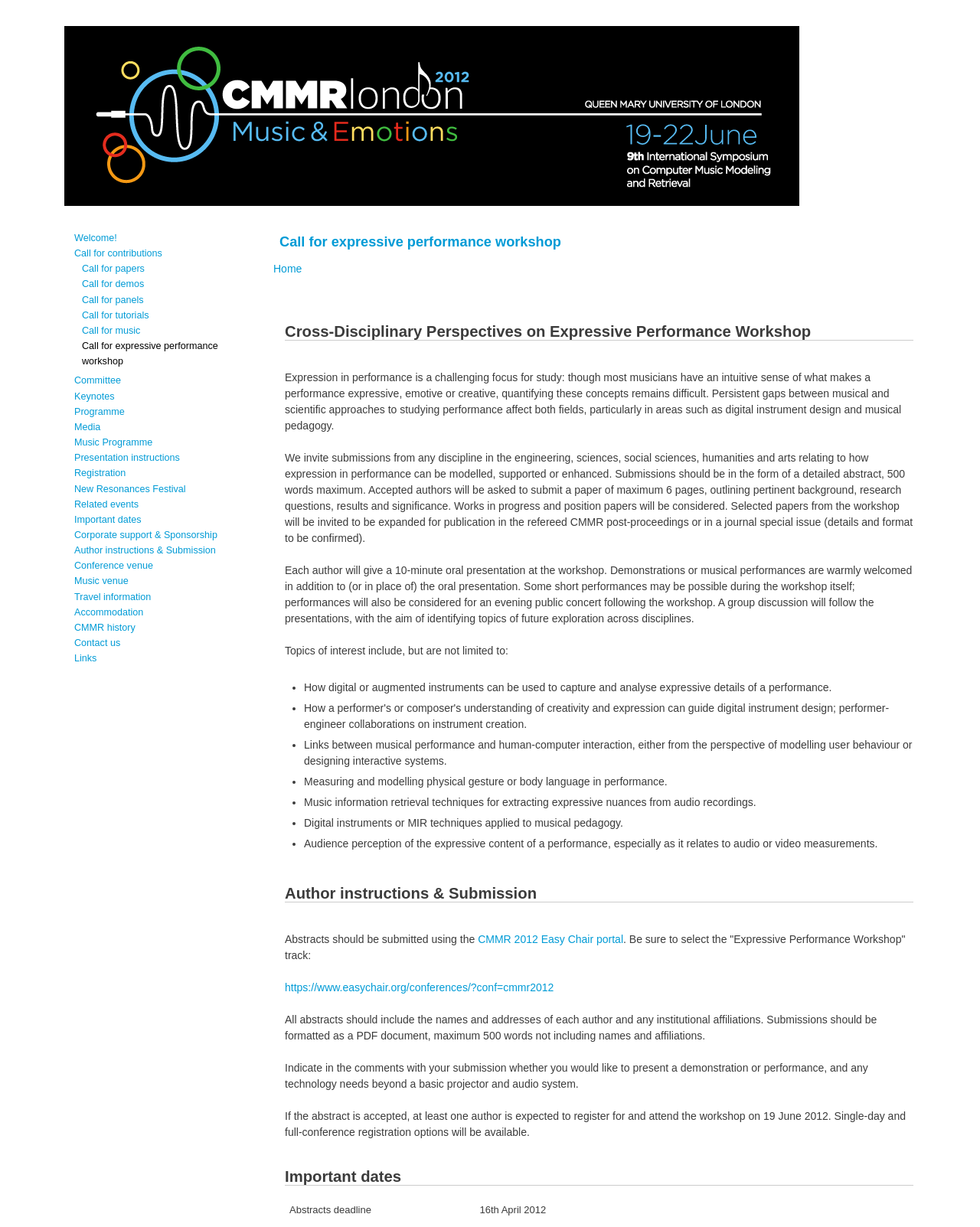Give a concise answer using only one word or phrase for this question:
What is the theme of the workshop?

Expressive performance